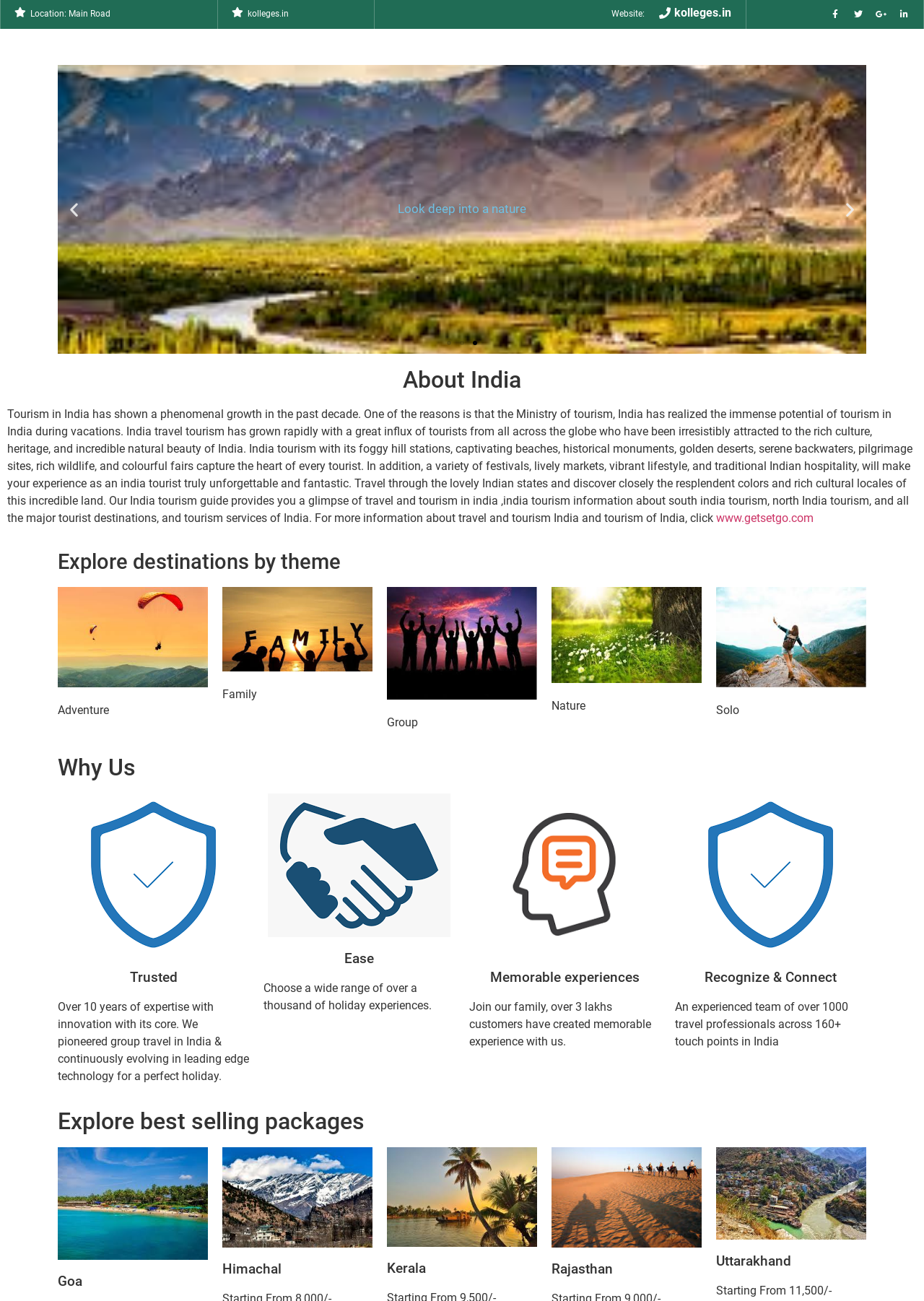How many years of expertise does the company have?
Analyze the image and deliver a detailed answer to the question.

The webpage mentions that the company has 'over 10 years of expertise with innovation at its core', indicating that the company has more than a decade of experience in the travel industry.